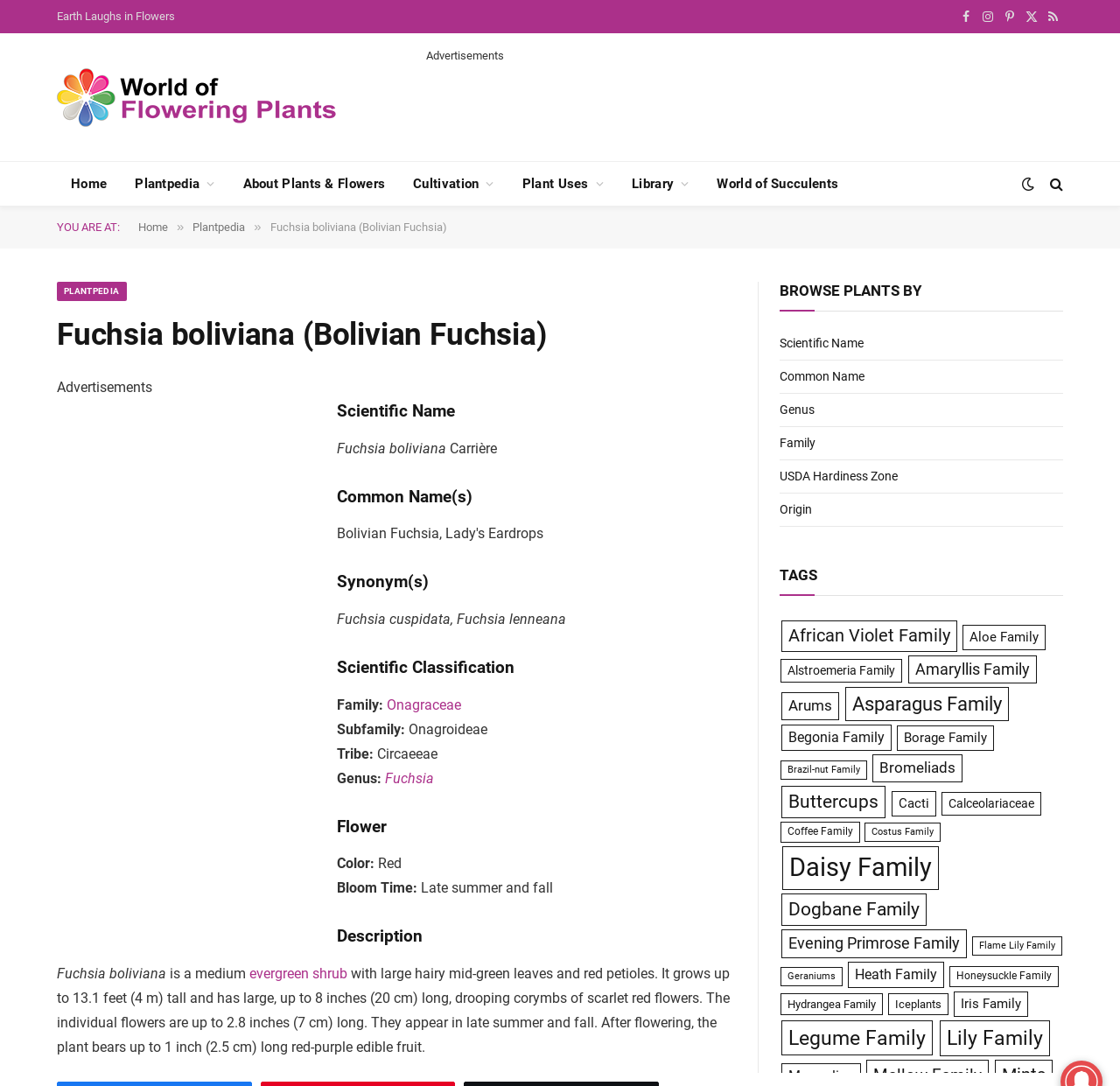Can you show the bounding box coordinates of the region to click on to complete the task described in the instruction: "Read the 'Sandisk Extreme Pro vs Extreme Plus' article"?

None